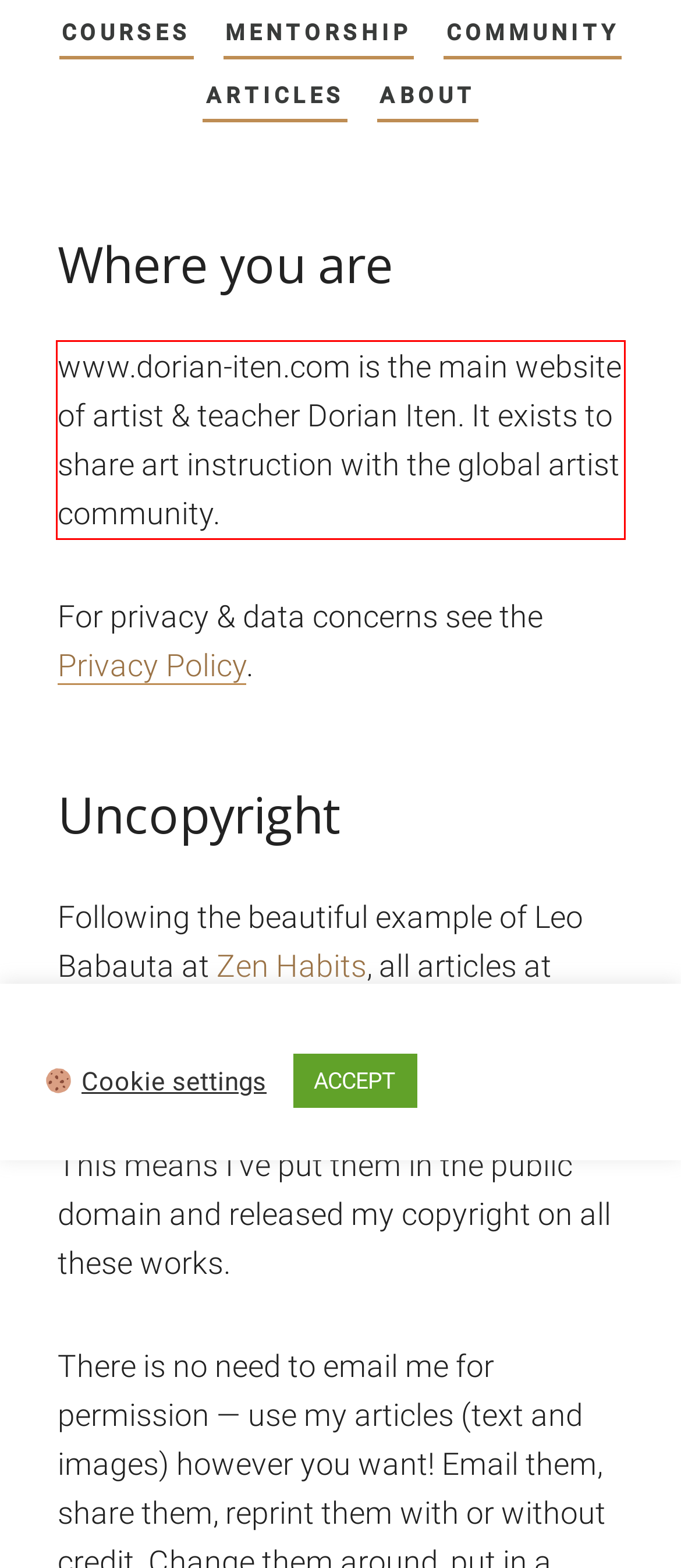Given a screenshot of a webpage, locate the red bounding box and extract the text it encloses.

www.dorian-iten.com is the main website of artist & teacher Dorian Iten. It exists to share art instruction with the global artist community.